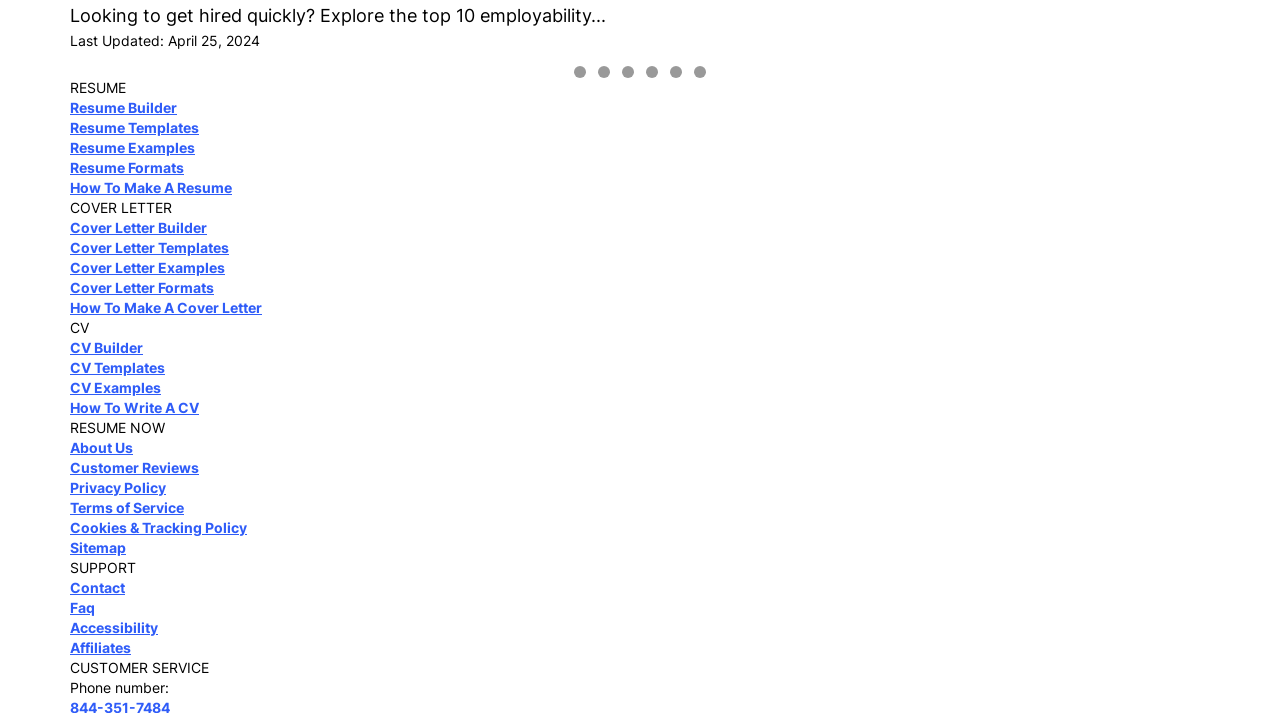Extract the bounding box coordinates for the described element: "Cookies & Tracking Policy". The coordinates should be represented as four float numbers between 0 and 1: [left, top, right, bottom].

[0.055, 0.727, 0.193, 0.751]